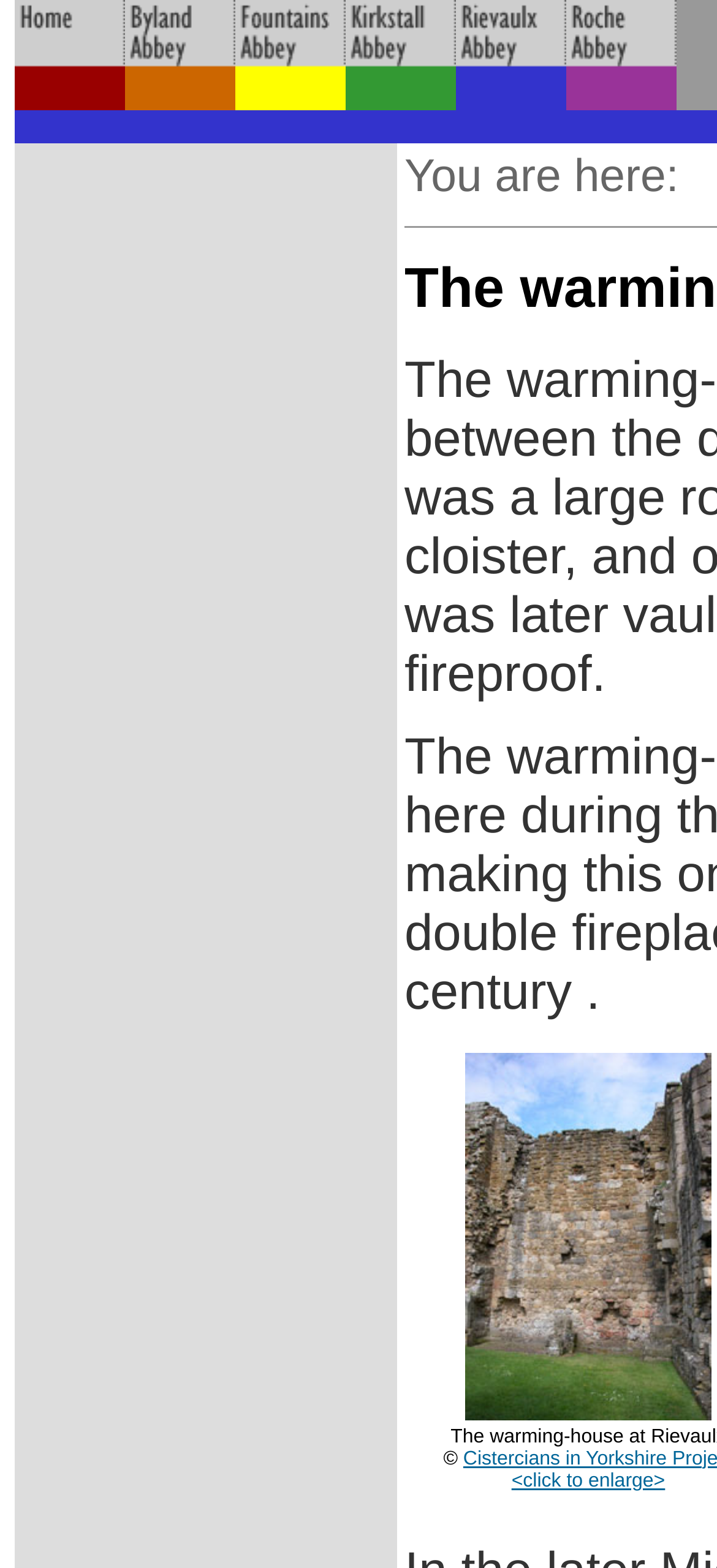Please find the bounding box coordinates (top-left x, top-left y, bottom-right x, bottom-right y) in the screenshot for the UI element described as follows: <click to enlarge>

[0.713, 0.937, 0.928, 0.951]